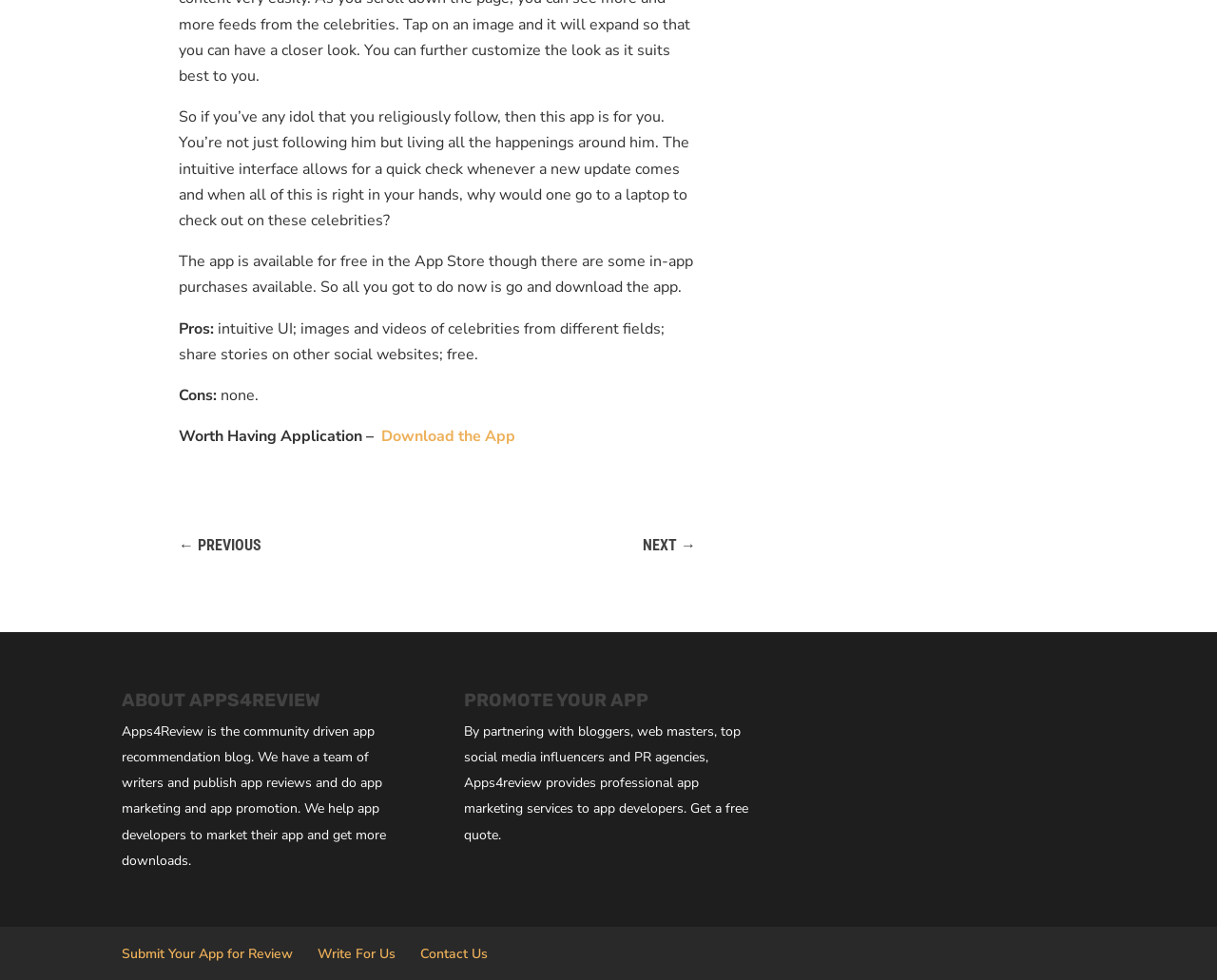What is the name of the app being reviewed?
Please answer using one word or phrase, based on the screenshot.

Not specified